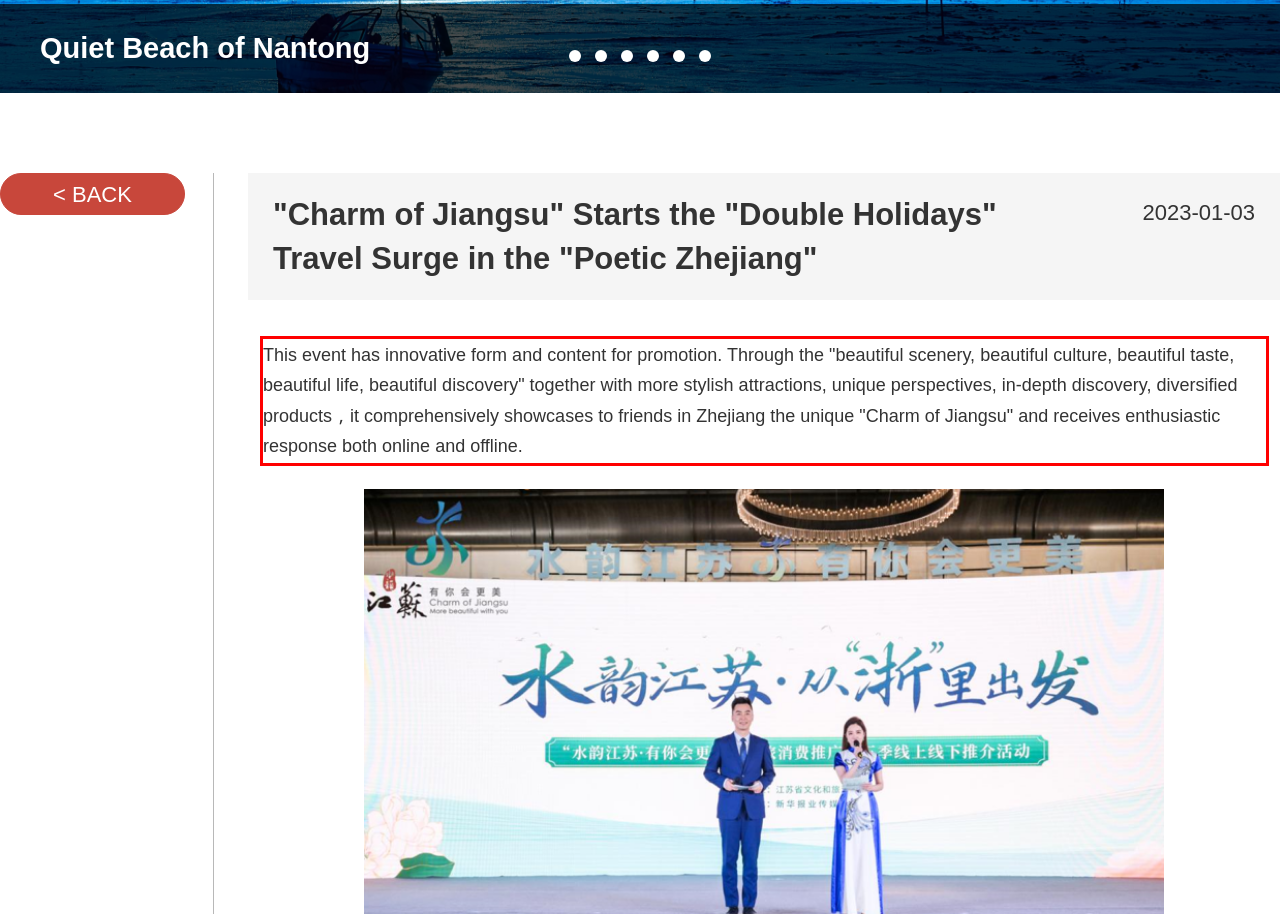You have a screenshot with a red rectangle around a UI element. Recognize and extract the text within this red bounding box using OCR.

This event has innovative form and content for promotion. Through the "beautiful scenery, beautiful culture, beautiful taste, beautiful life, beautiful discovery" together with more stylish attractions, unique perspectives, in-depth discovery, diversified products，it comprehensively showcases to friends in Zhejiang the unique "Charm of Jiangsu" and receives enthusiastic response both online and offline.